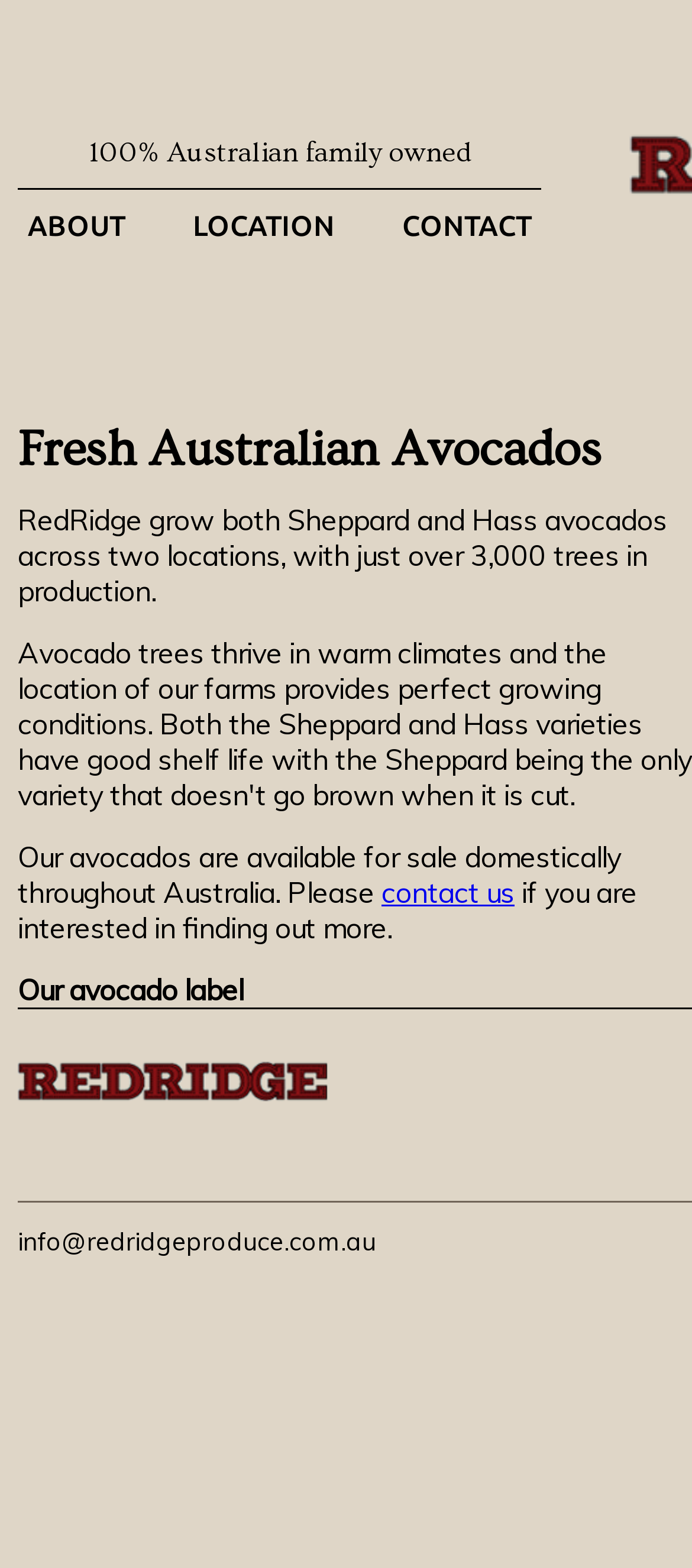Provide a thorough summary of the webpage.

The webpage is about RedRidge, a 100% Australian family-owned business that grows and sells fresh avocados. At the top of the page, there is a navigation menu with three links: "ABOUT", "LOCATION", and "CONTACT", which are positioned horizontally next to each other.

Below the navigation menu, there is a main content section that takes up most of the page. This section is divided into two parts. The top part has a heading "Fresh Australian Avocados" and provides information about the avocado varieties grown by RedRidge, including Sheppard and Hass, and their characteristics. The text also mentions the perfect growing conditions of their farms and the availability of their avocados for sale domestically throughout Australia.

The bottom part of the main content section has a heading "Our avocado label" and features an image of the Red Ridge label. There is also a link to "contact us" for those interested in finding out more about their avocados.

At the very bottom of the page, there is a static text displaying the email address "info@redridgeproduce.com.au".